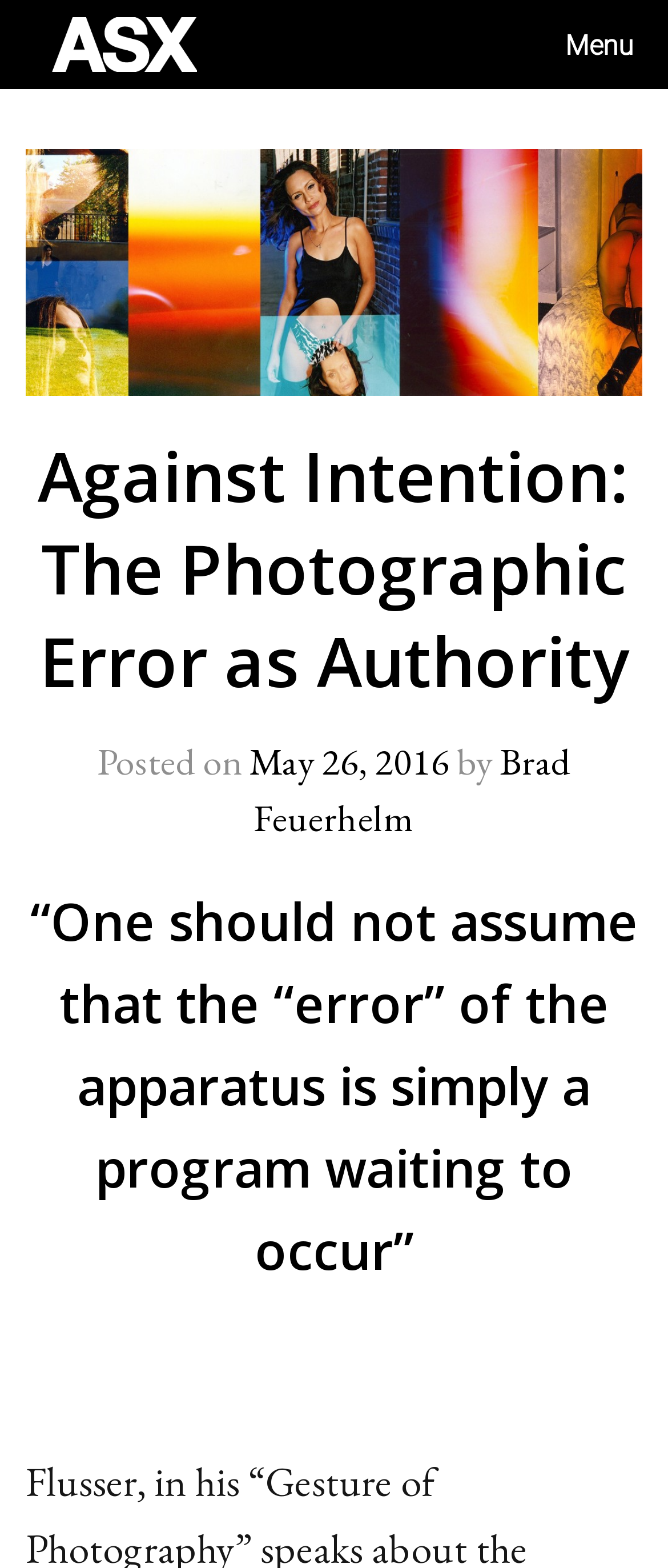Describe the webpage in detail, including text, images, and layout.

The webpage is titled "Against Intention: The Photographic Error as Authority" and features the logo of "AMERICAN SUBURB X" at the top left corner. On the top right corner, there is a menu icon represented by three horizontal lines.

Below the logo, there is a header section that spans almost the entire width of the page. Within this section, the title "Against Intention: The Photographic Error as Authority" is displayed prominently. Below the title, there is a line of text that indicates the post date, "May 26, 2016", and the author, "Brad Feuerhelm".

Further down, there is a heading that quotes the phrase "One should not assume that the “error” of the apparatus is simply a program waiting to occur", which is likely the main topic or thesis of the article. This heading is followed by a non-breaking space character, which suggests that the article content may begin below this point.

There are no images on the page aside from the "AMERICAN SUBURB X Logo" at the top left corner. The overall structure of the page is organized, with clear headings and concise text.